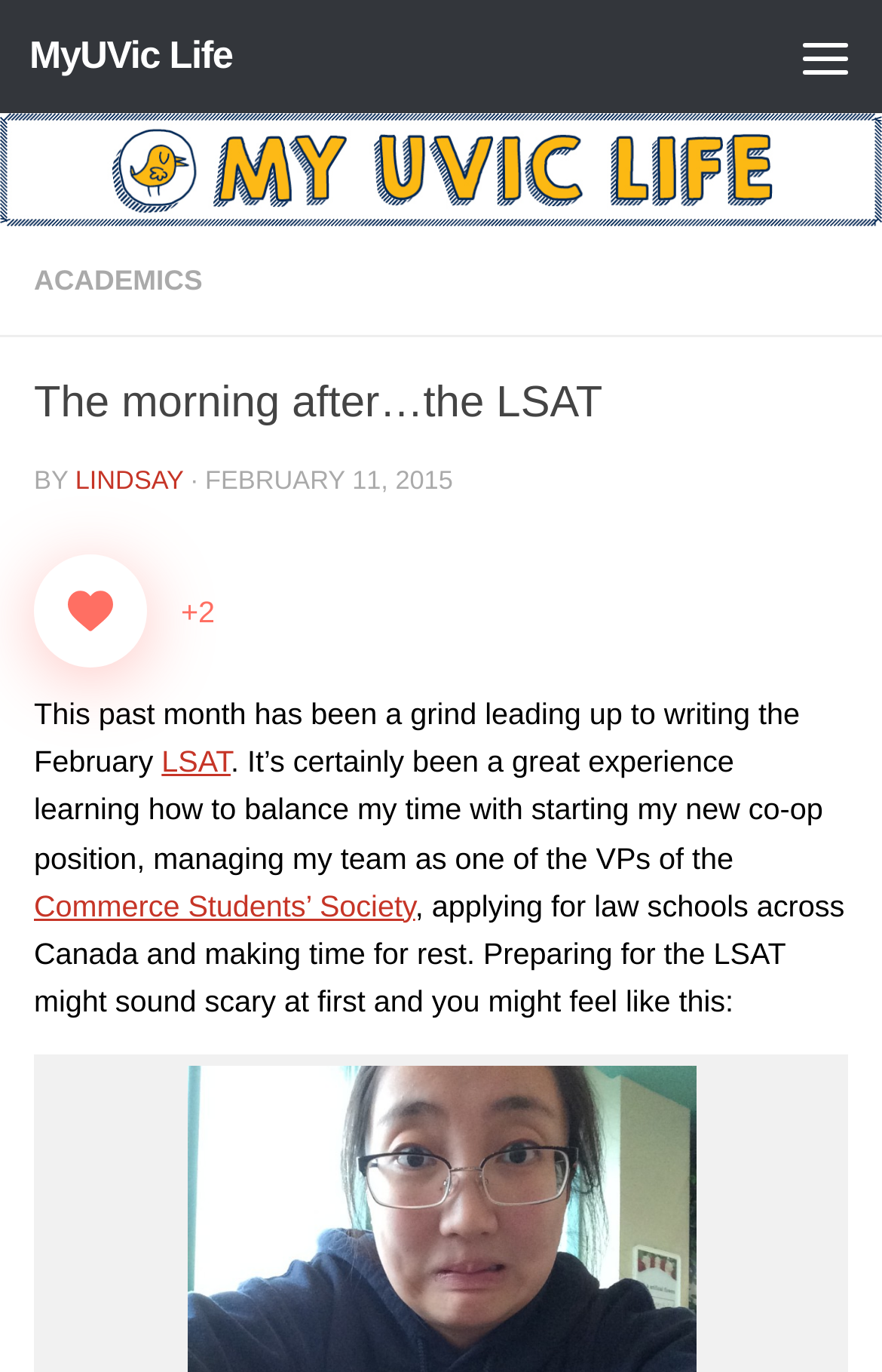Provide the bounding box coordinates in the format (top-left x, top-left y, bottom-right x, bottom-right y). All values are floating point numbers between 0 and 1. Determine the bounding box coordinate of the UI element described as: LSAT

[0.183, 0.543, 0.261, 0.568]